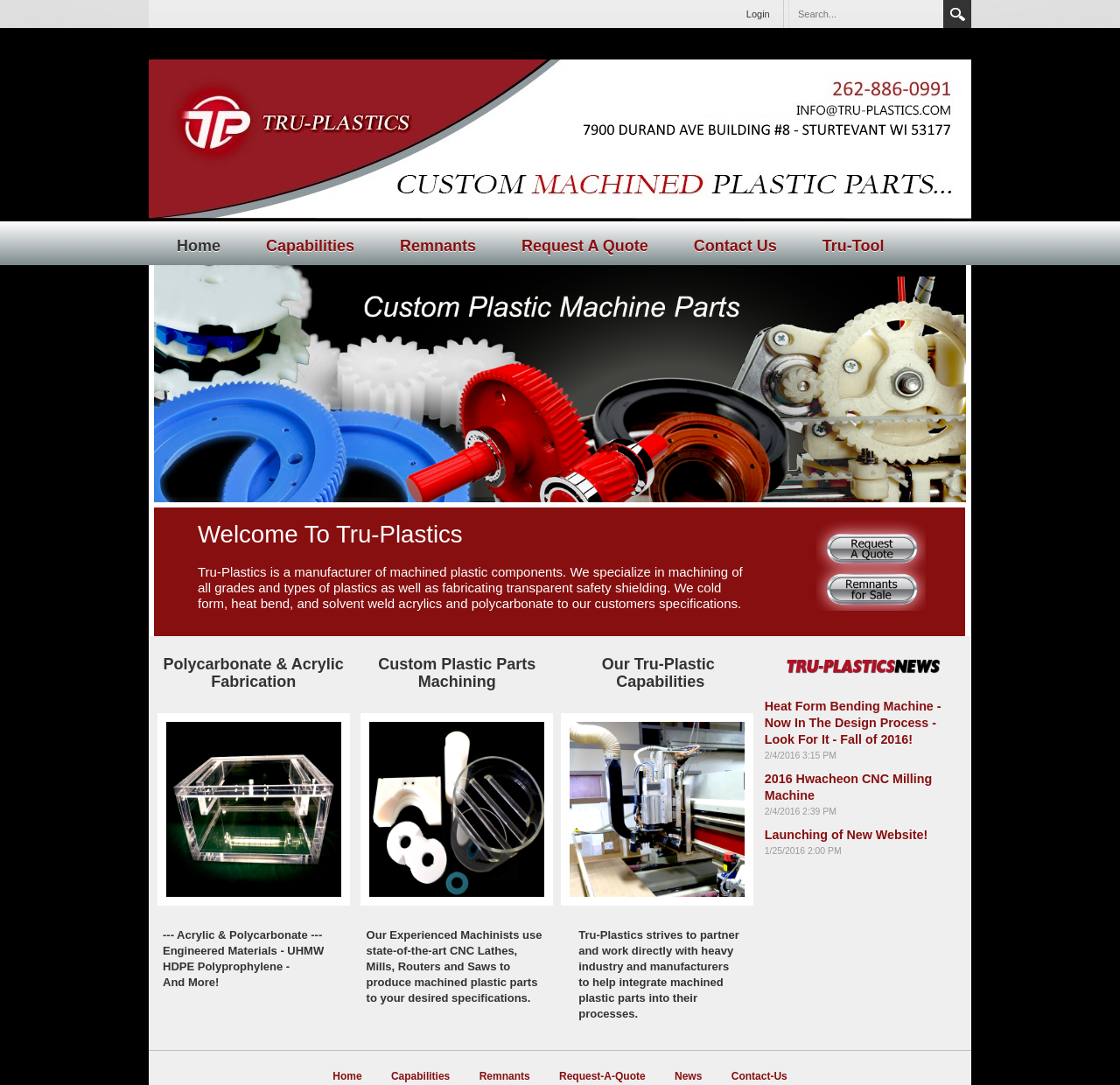What is Tru-Plastics' area of expertise?
From the image, respond using a single word or phrase.

Machining and fabrication